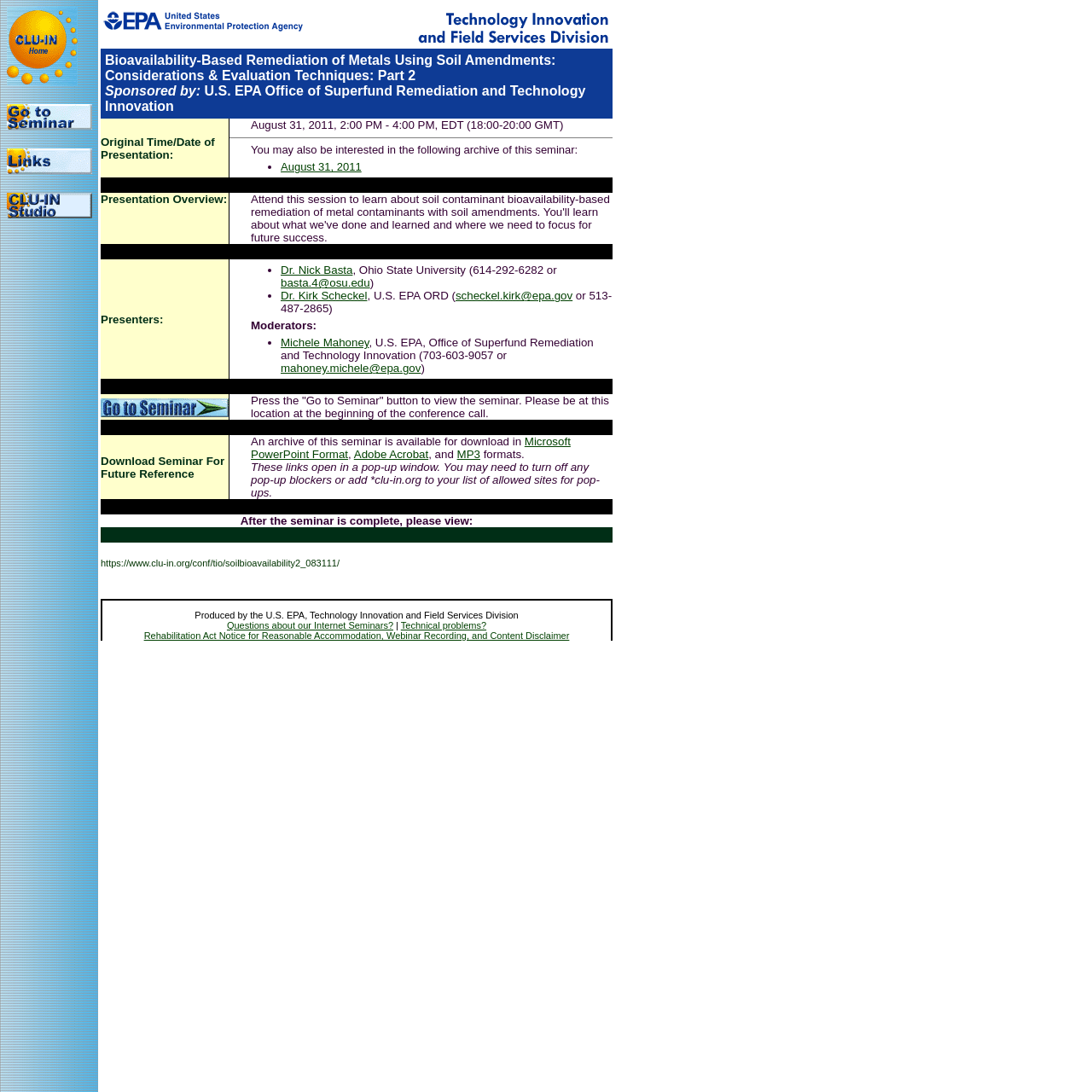Give a one-word or phrase response to the following question: Who are the presenters of the seminar?

Dr. Nick Basta and Dr. Kirk Scheckel